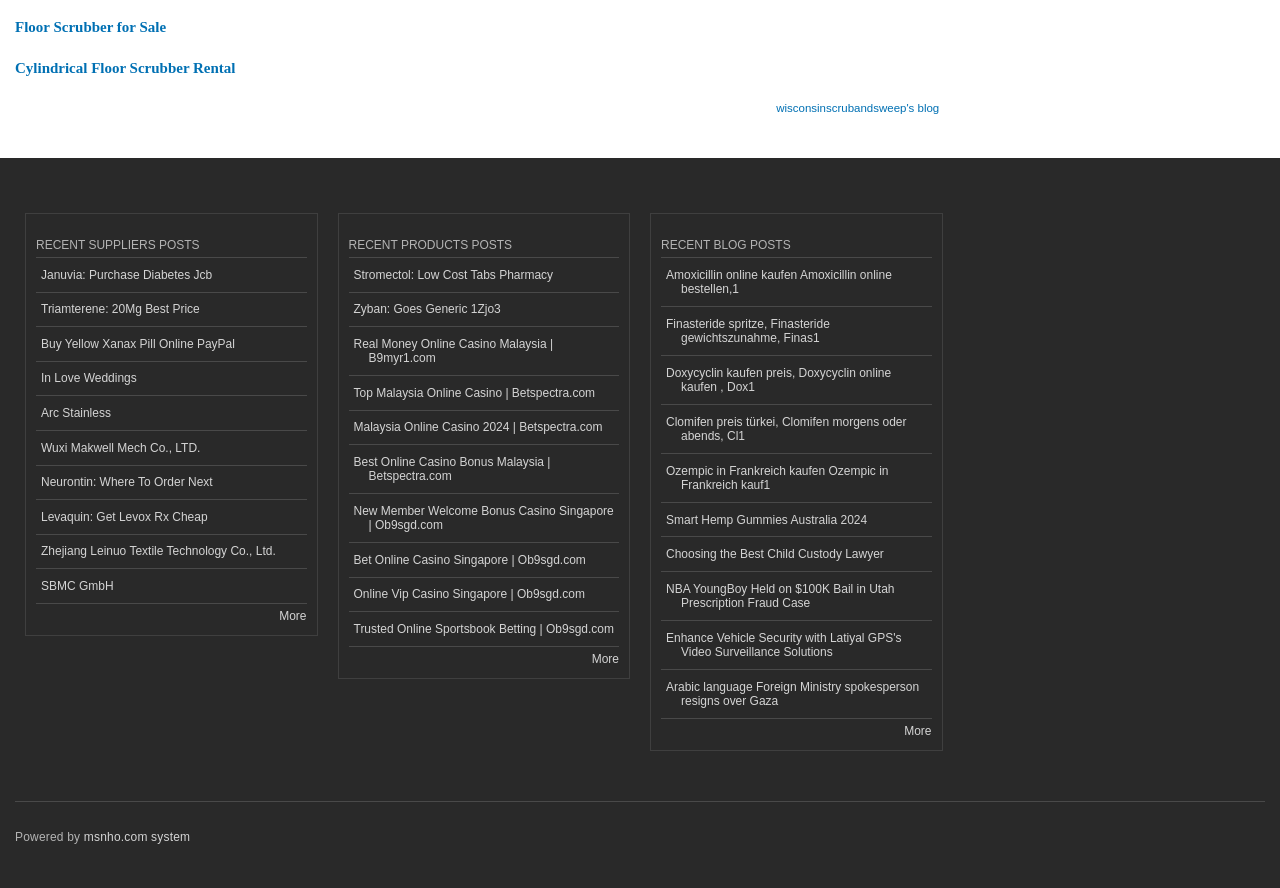Find the bounding box coordinates of the element to click in order to complete this instruction: "Go to 'wisconsinscrubandsweep's blog'". The bounding box coordinates must be four float numbers between 0 and 1, denoted as [left, top, right, bottom].

[0.606, 0.095, 0.734, 0.134]